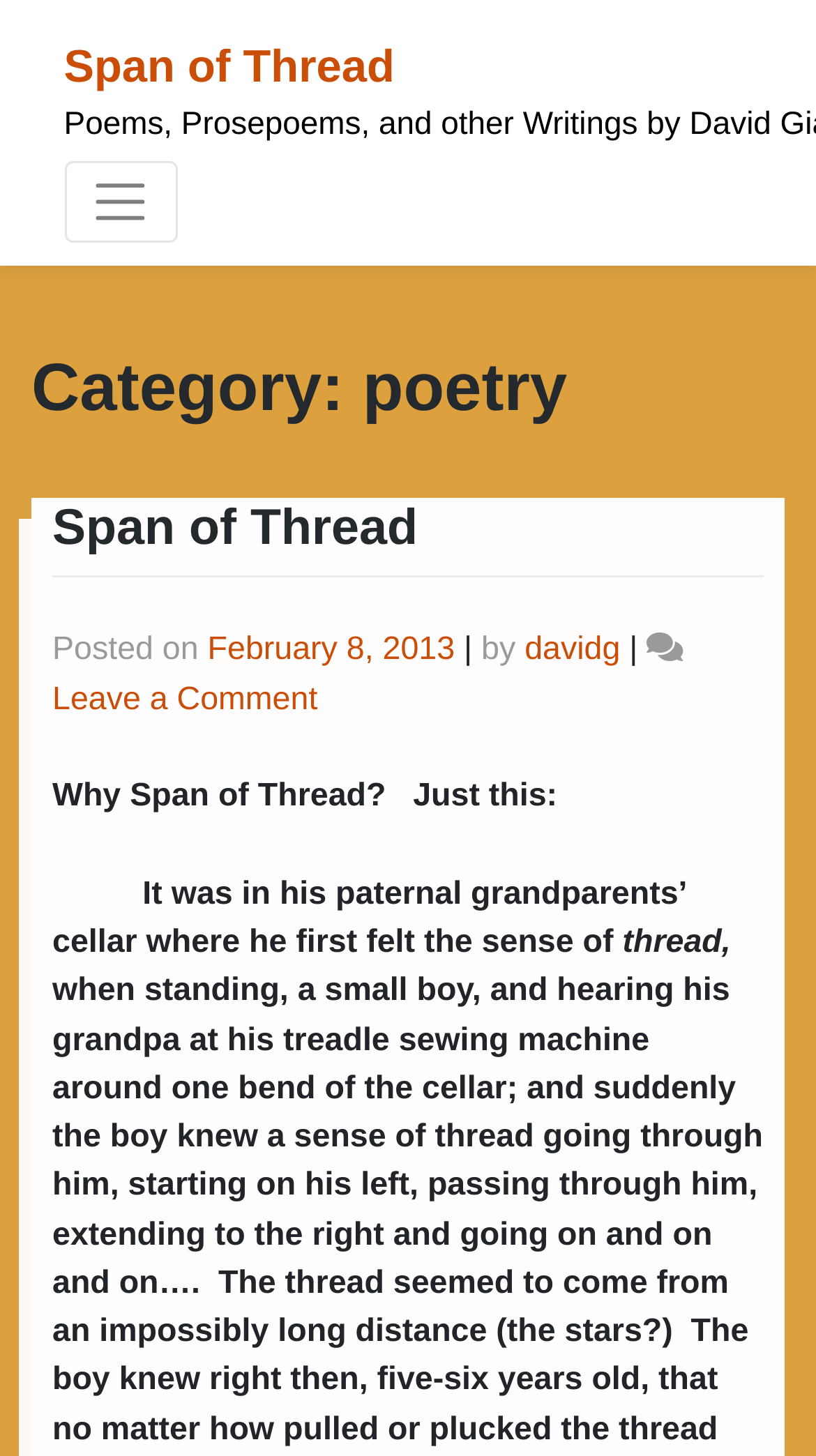Answer with a single word or phrase: 
What is the category of the post?

poetry